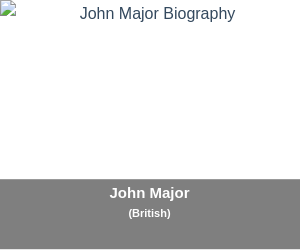What is the background color of the name and descriptor?
By examining the image, provide a one-word or phrase answer.

Muted gray